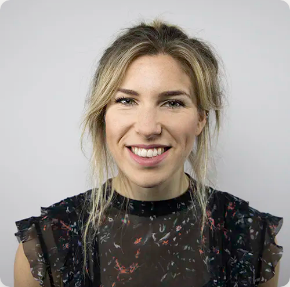What is the pattern on the woman's top?
Please interpret the details in the image and answer the question thoroughly.

The caption describes the woman's top as having a 'floral print', which indicates the pattern on her clothing.